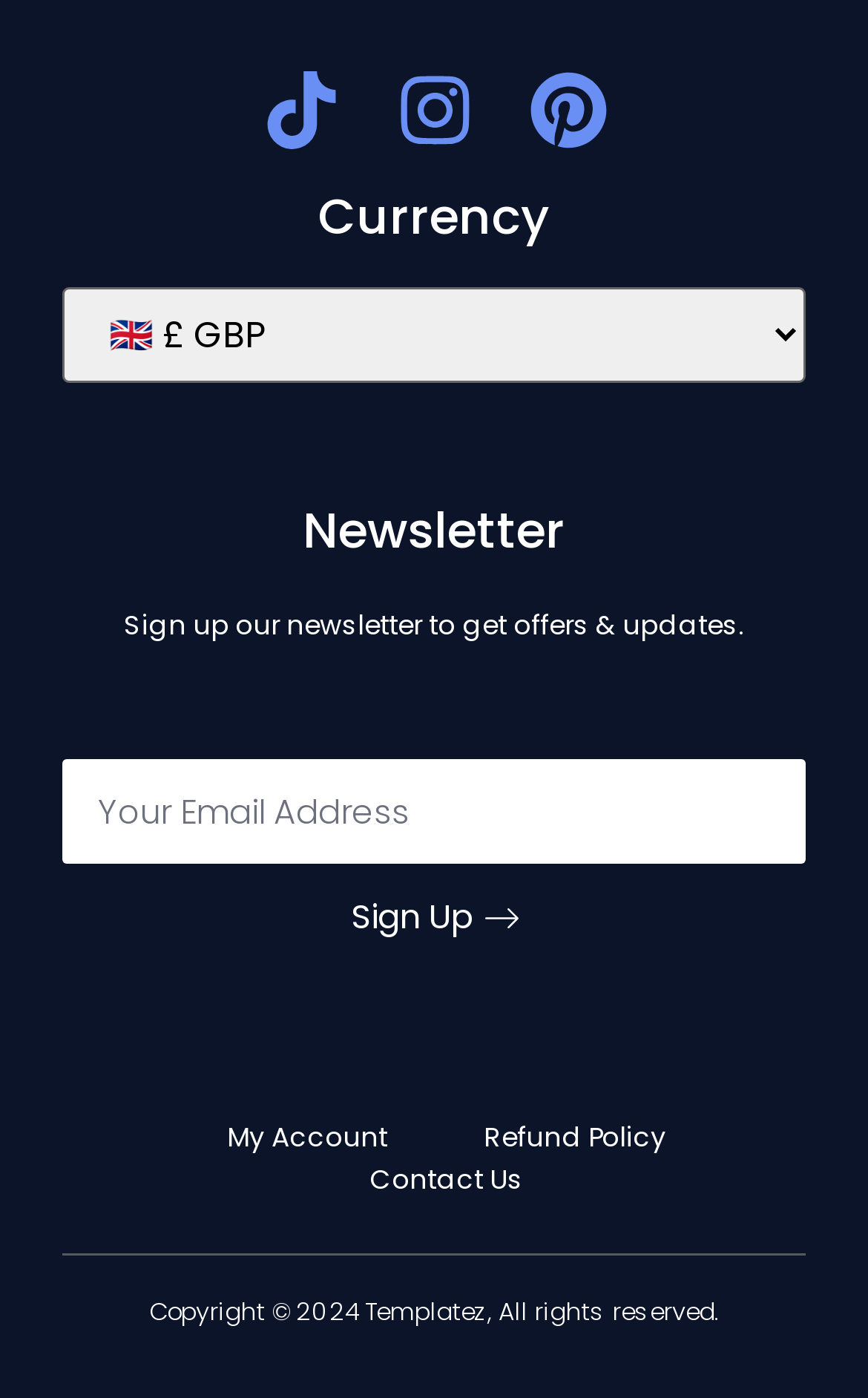What is the label of the combobox?
Using the image as a reference, answer with just one word or a short phrase.

Currency